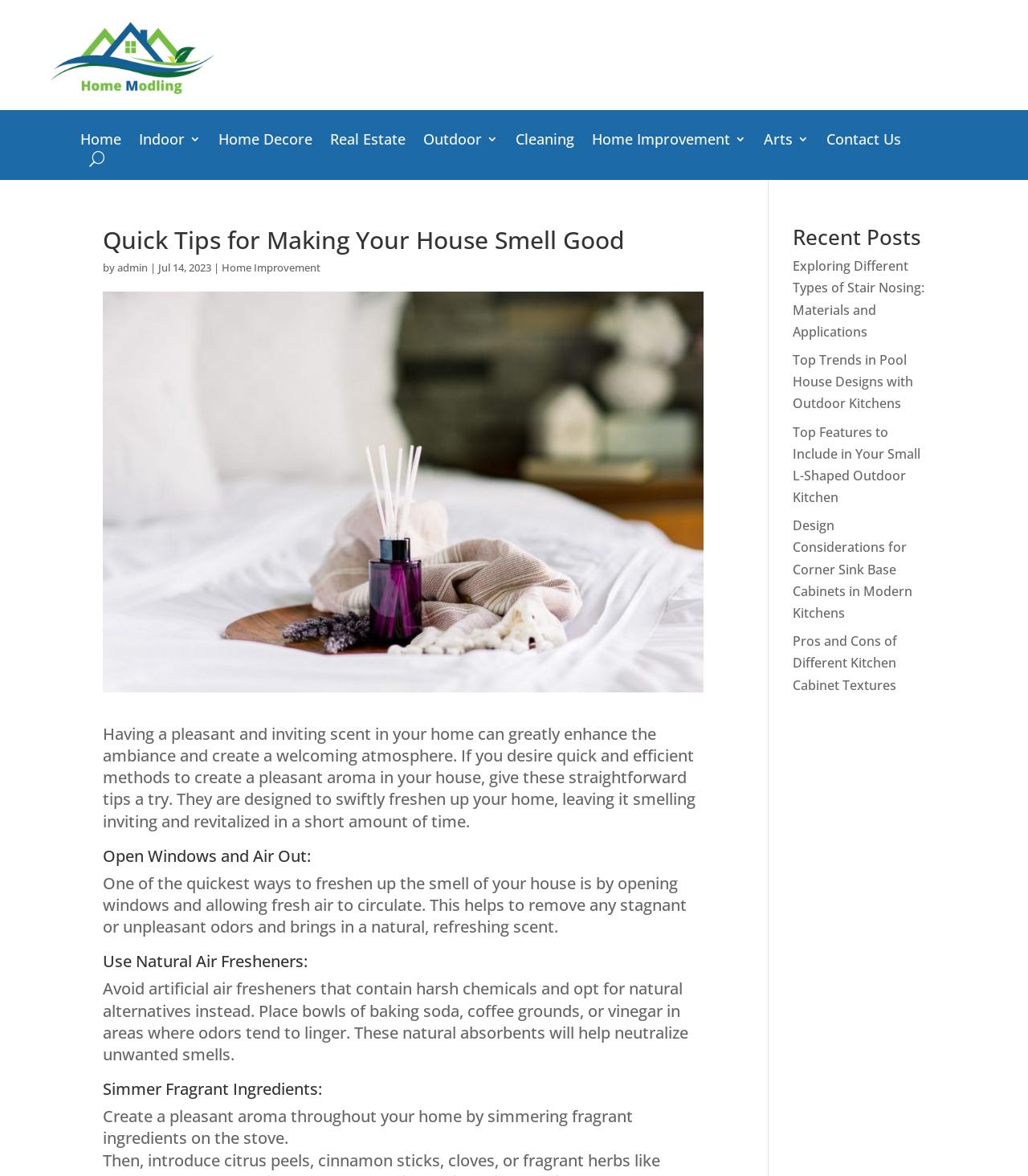Using the elements shown in the image, answer the question comprehensively: How many recent posts are listed?

I looked at the 'Recent Posts' section and counted the number of links listed, which is 5.